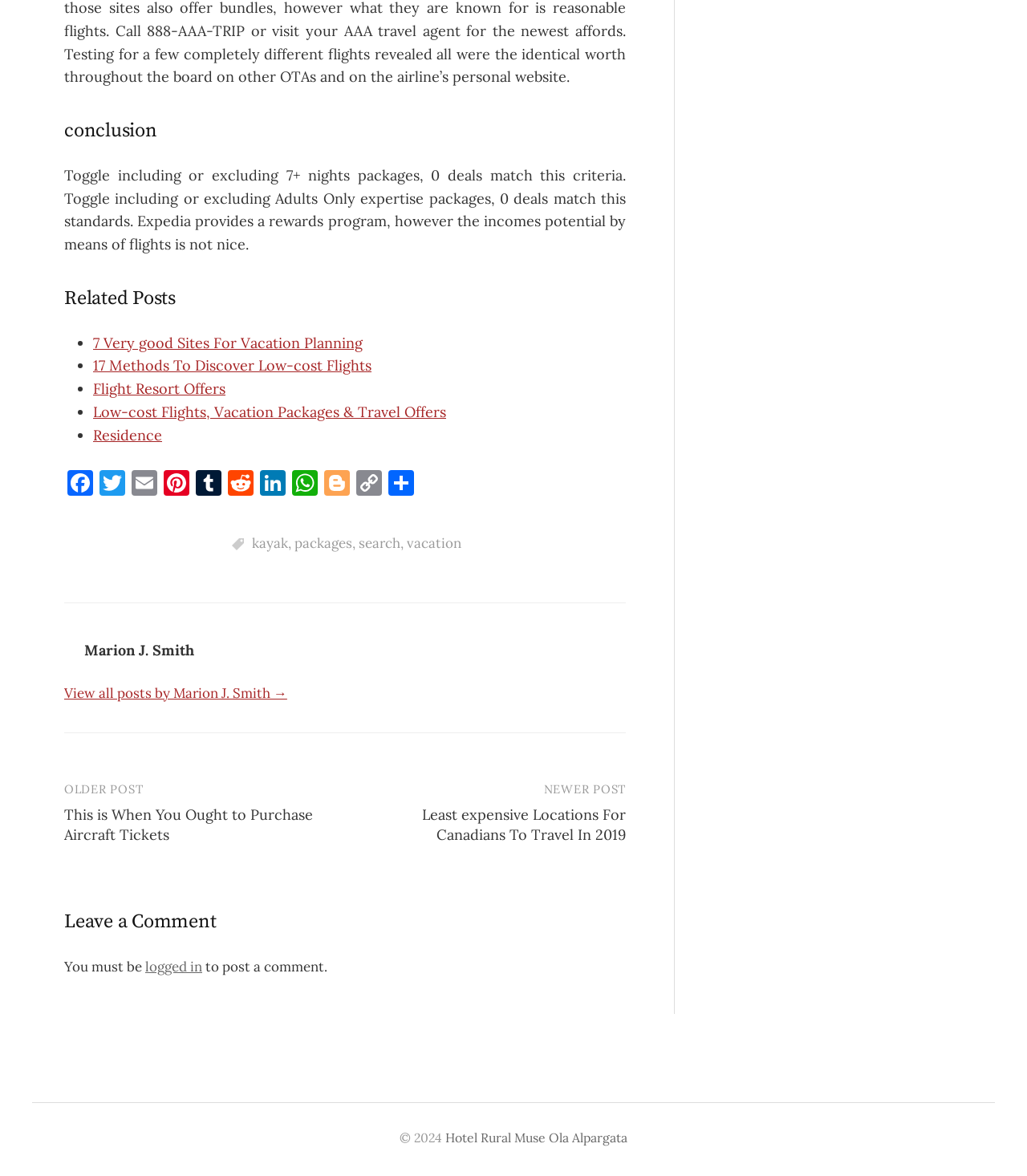Based on the element description: "Flight Resort Offers", identify the bounding box coordinates for this UI element. The coordinates must be four float numbers between 0 and 1, listed as [left, top, right, bottom].

[0.091, 0.323, 0.22, 0.338]